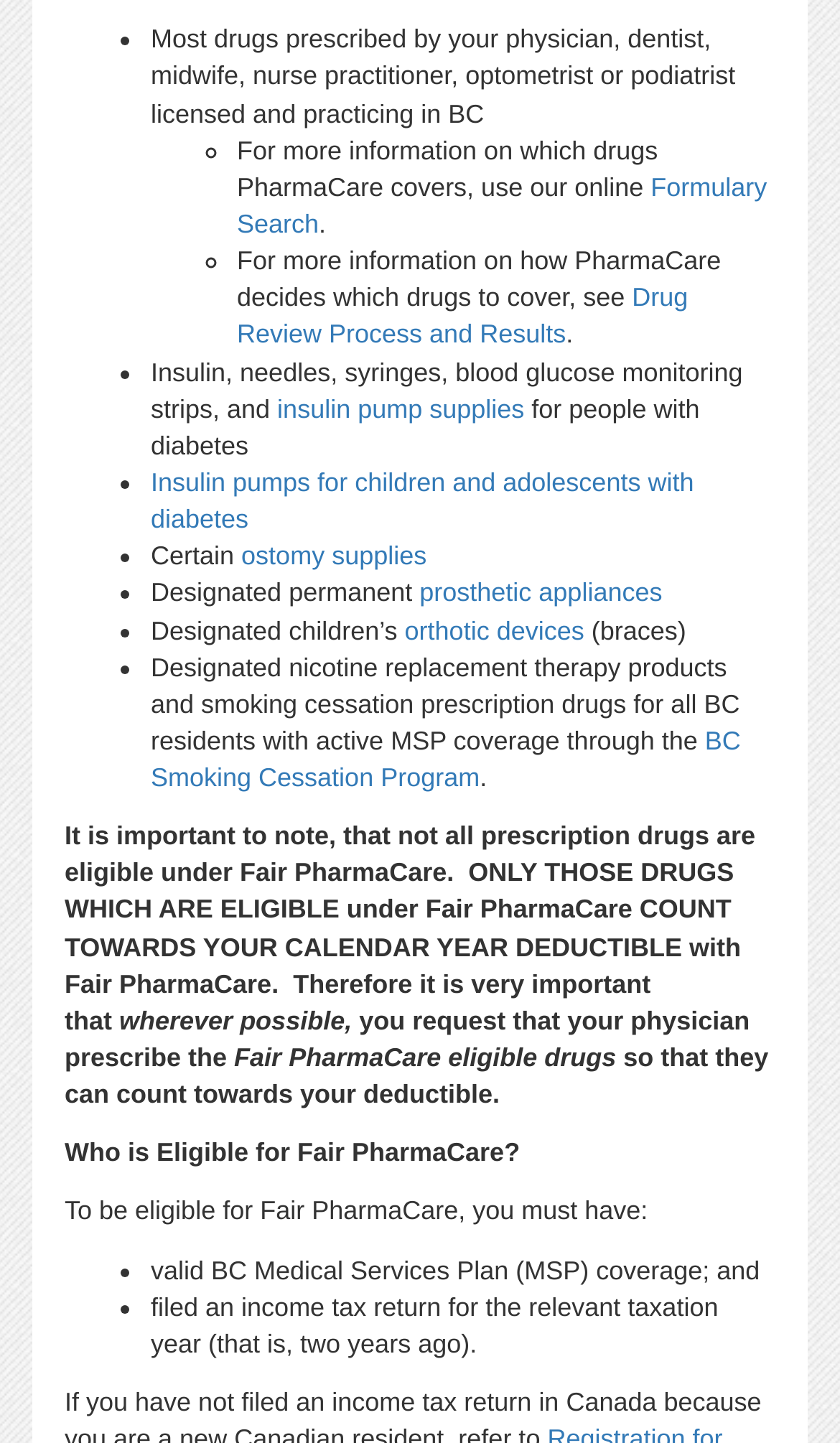Identify the bounding box coordinates of the clickable section necessary to follow the following instruction: "Check the eligibility for Fair PharmaCare". The coordinates should be presented as four float numbers from 0 to 1, i.e., [left, top, right, bottom].

[0.077, 0.789, 0.619, 0.809]